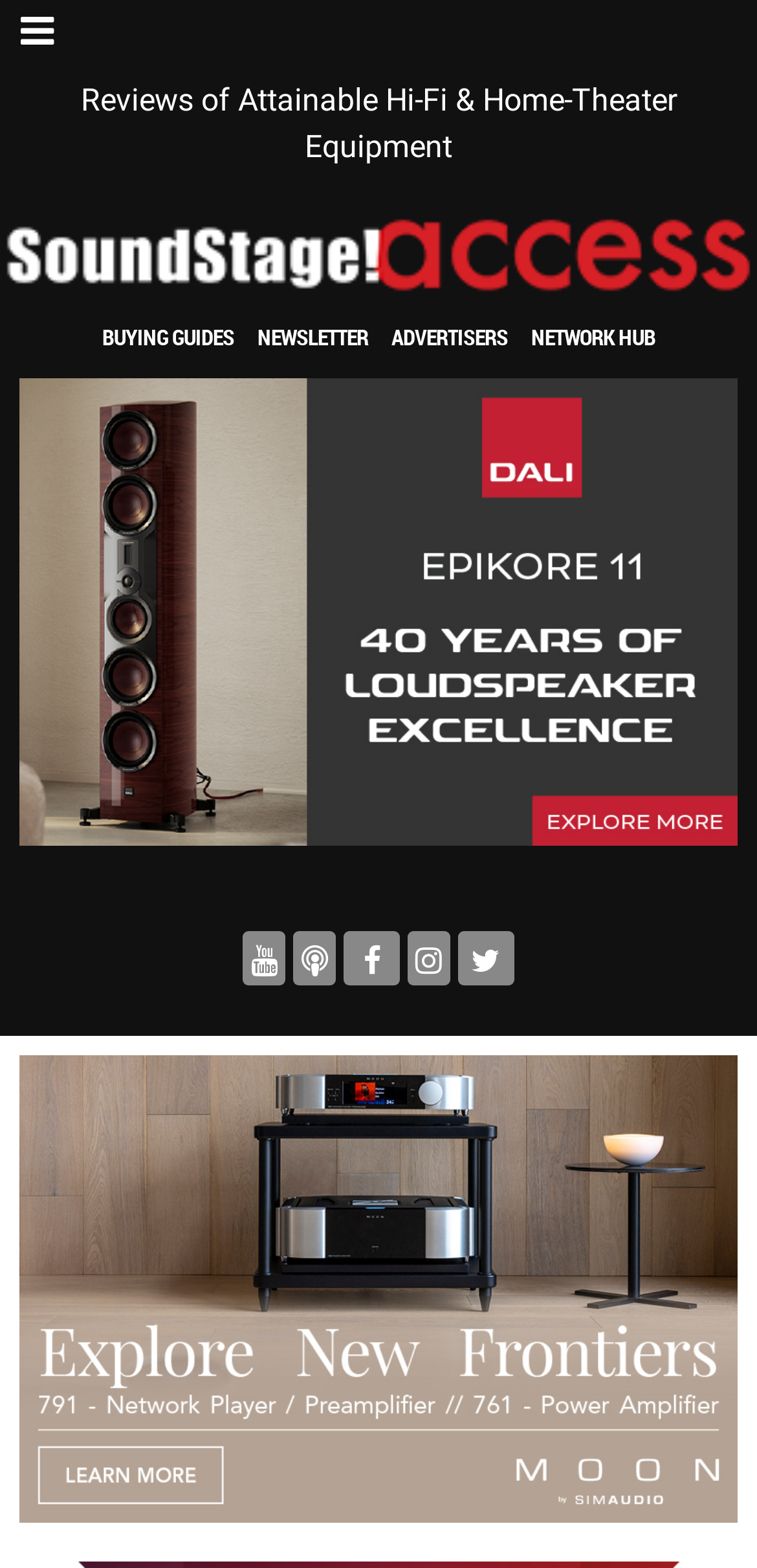Determine the bounding box coordinates for the UI element matching this description: "Buying Guides".

[0.135, 0.207, 0.309, 0.224]